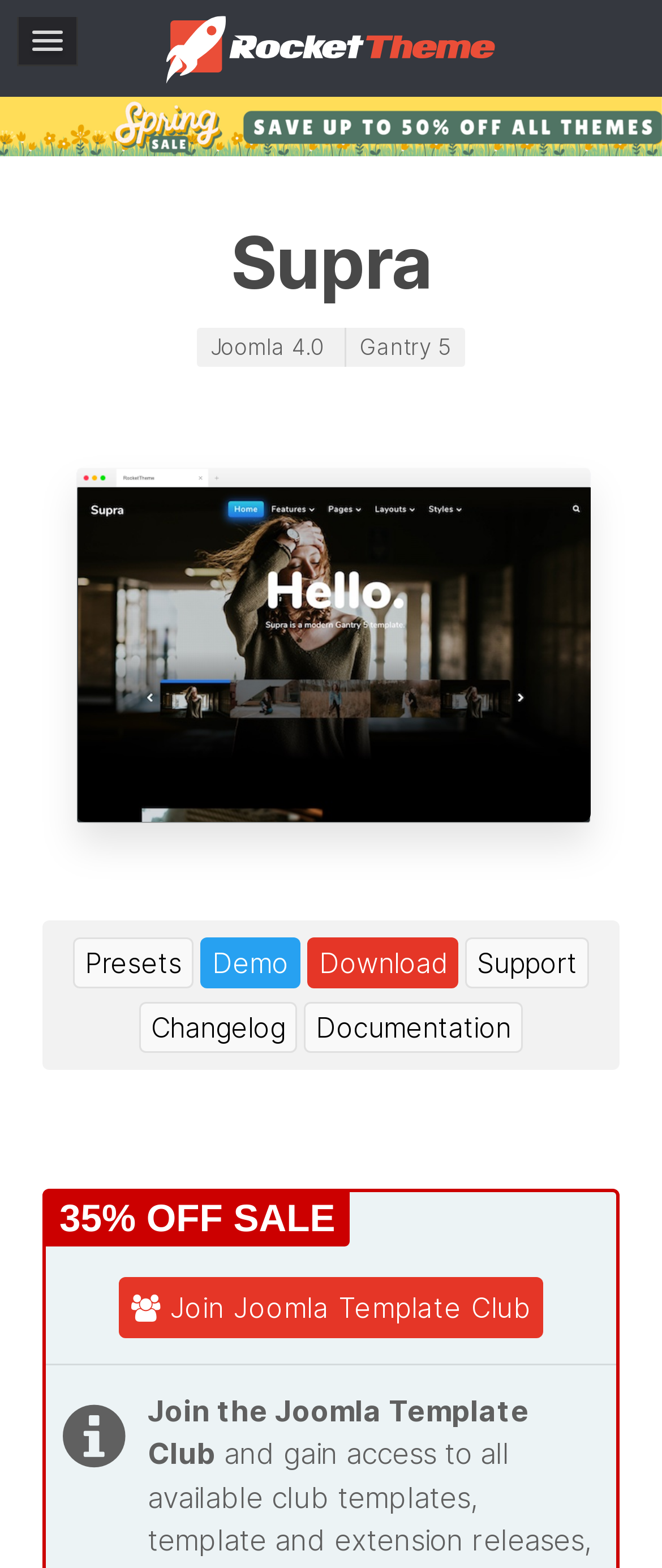What is the version of Joomla supported?
Answer with a single word or short phrase according to what you see in the image.

4.0